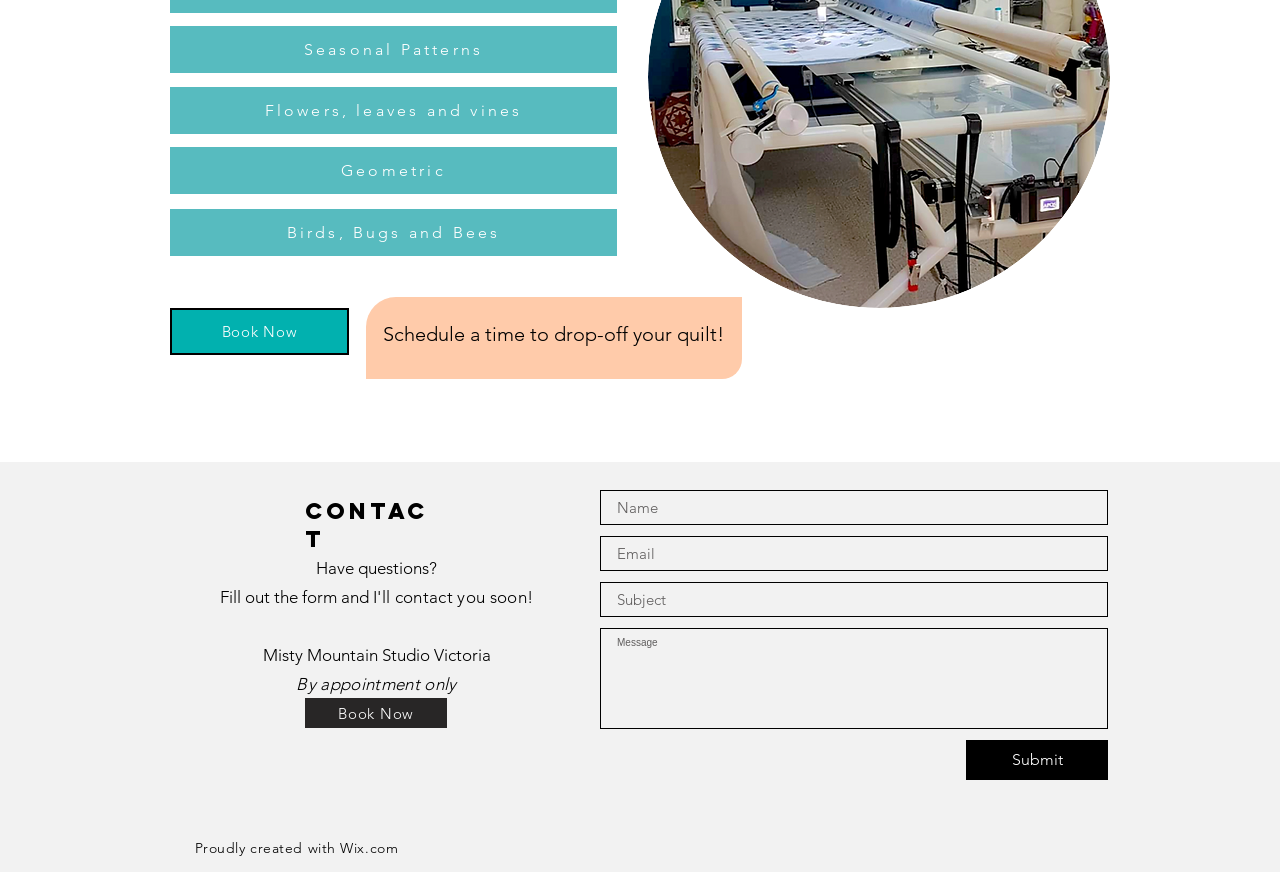Find the bounding box coordinates of the clickable area that will achieve the following instruction: "Submit the form".

[0.755, 0.849, 0.866, 0.894]